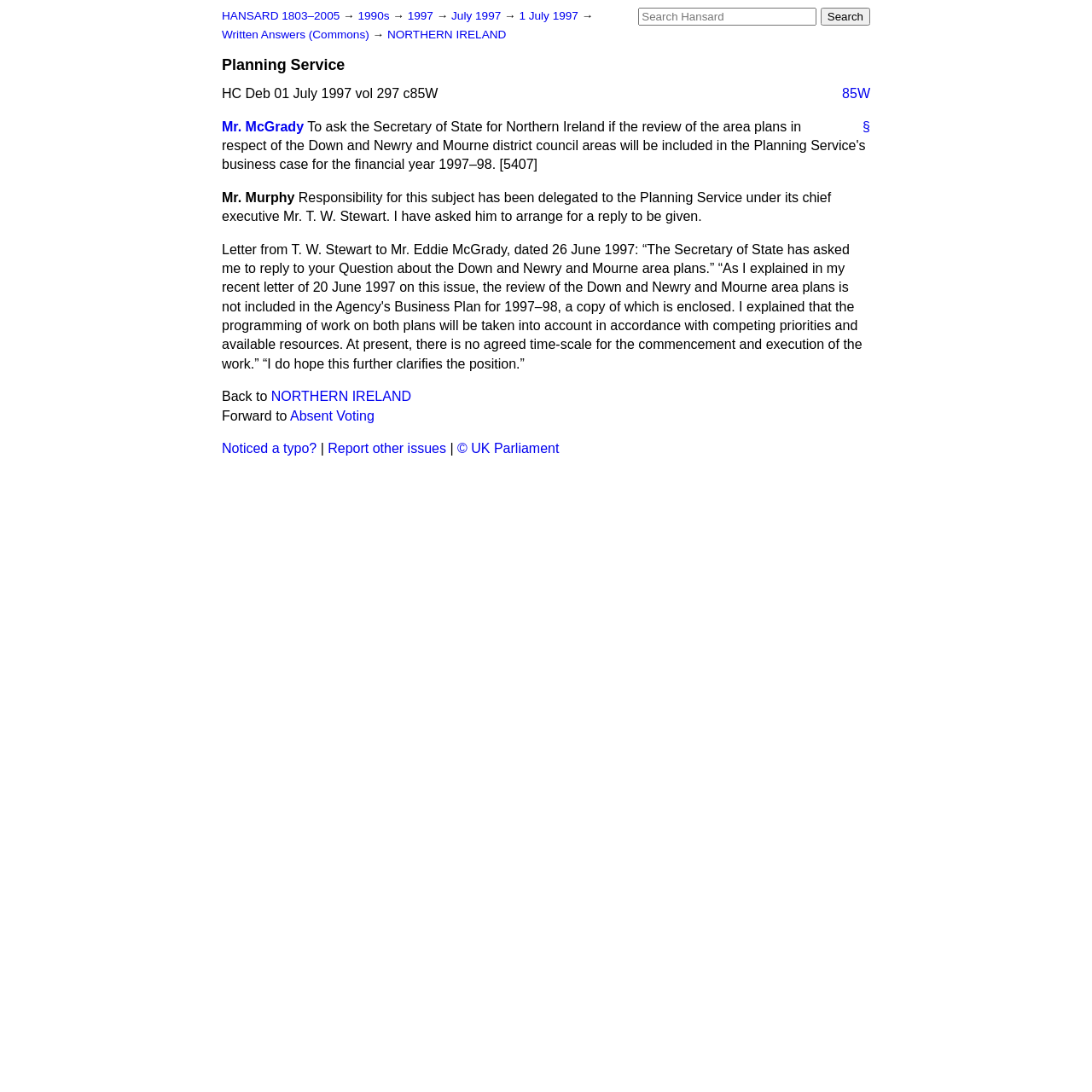What is the topic of the question being replied to?
Please respond to the question with a detailed and thorough explanation.

The answer can be found in the blockquote element where it is mentioned that 'The Secretary of State has asked me to reply to your Question about the Down and Newry and Mourne area plans.' This indicates that the topic of the question being replied to is the Down and Newry and Mourne area plans.